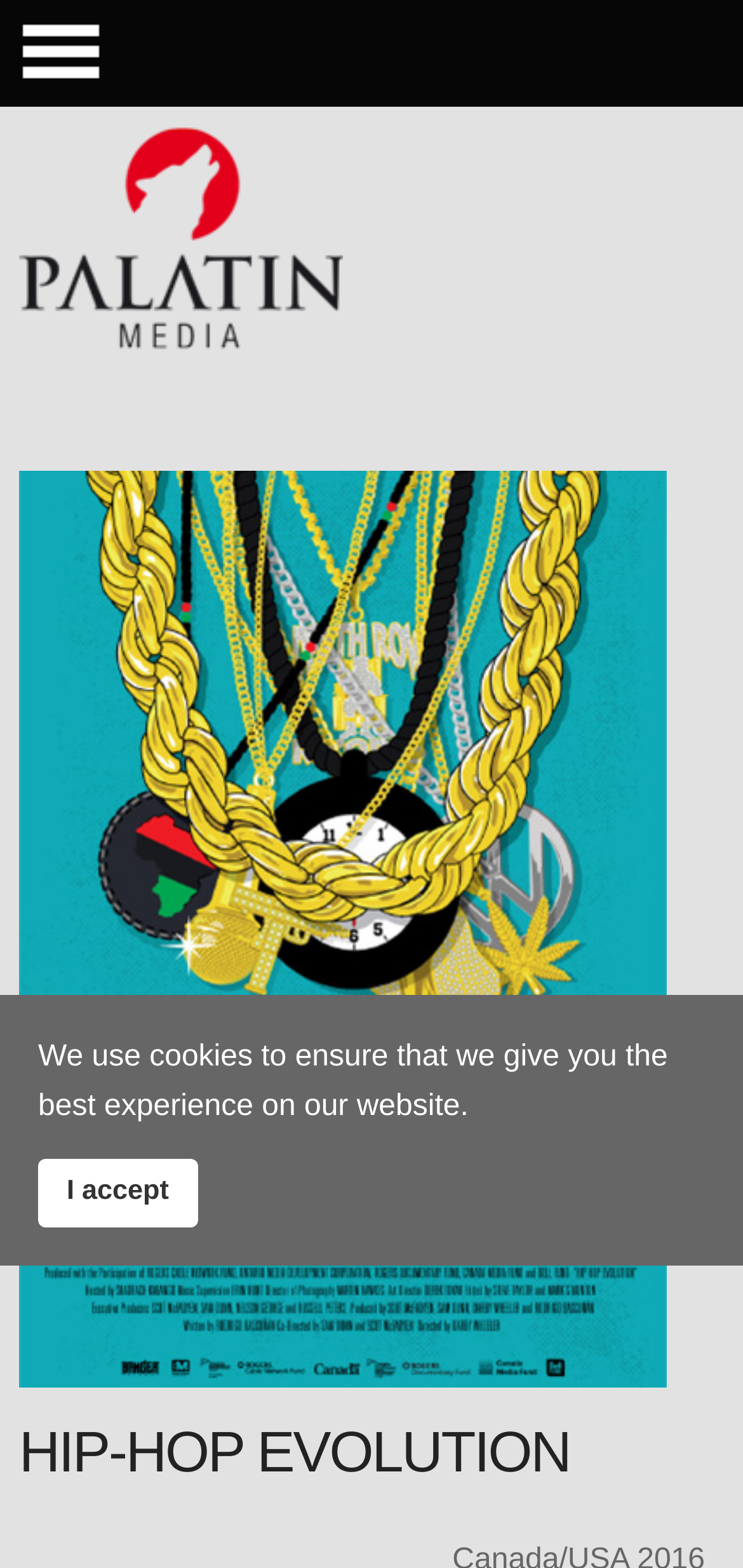What type of content is the webpage about? From the image, respond with a single word or brief phrase.

Music